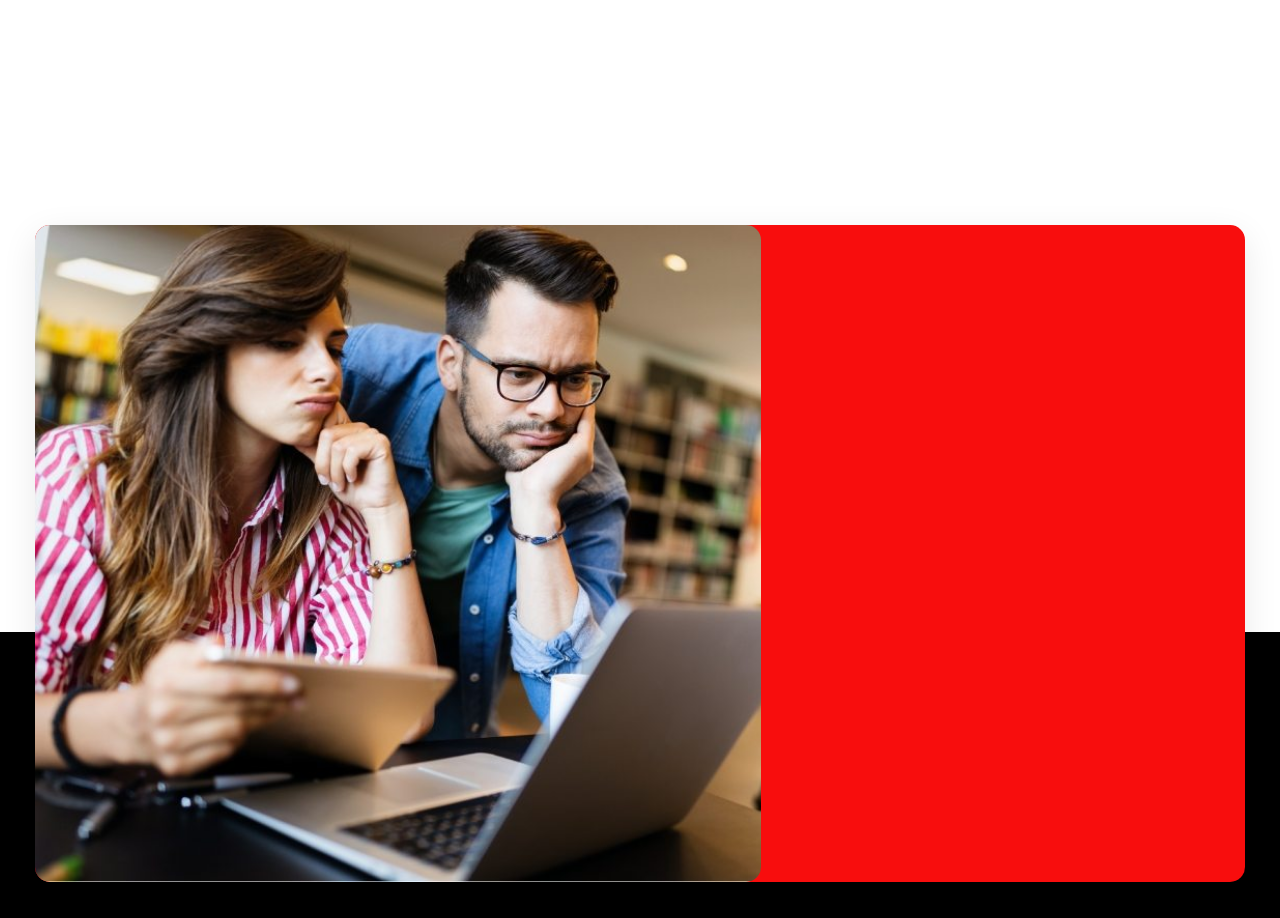Extract the bounding box coordinates for the UI element described as: "name="email-939" placeholder="Email"".

[0.79, 0.544, 0.939, 0.594]